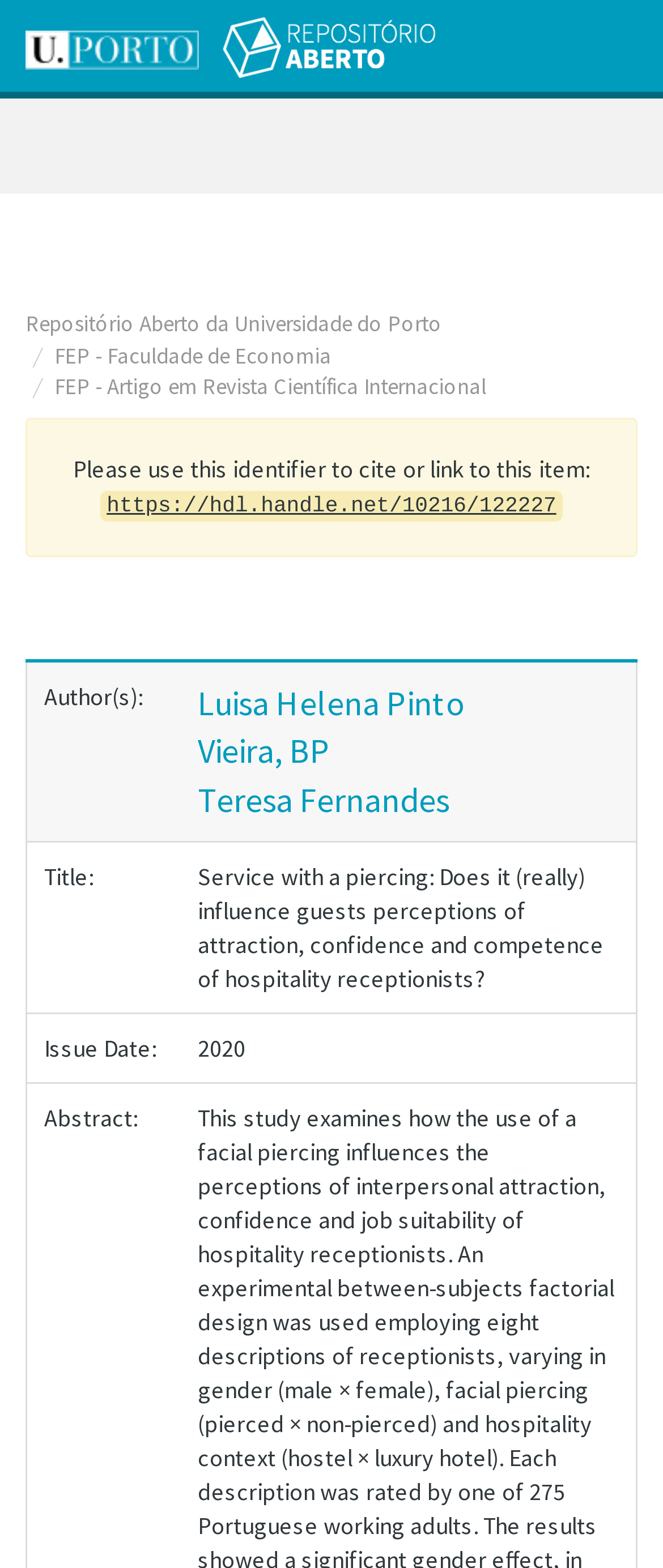What is the name of the university?
Please provide a comprehensive answer based on the contents of the image.

The name of the university can be found in the top-left corner of the webpage, where the logo of the university is displayed, and the text 'Repositório Aberto da Universidade do Porto' is written.